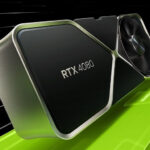What is the purpose of the graphics card? Look at the image and give a one-word or short phrase answer.

Gaming and graphics tasks